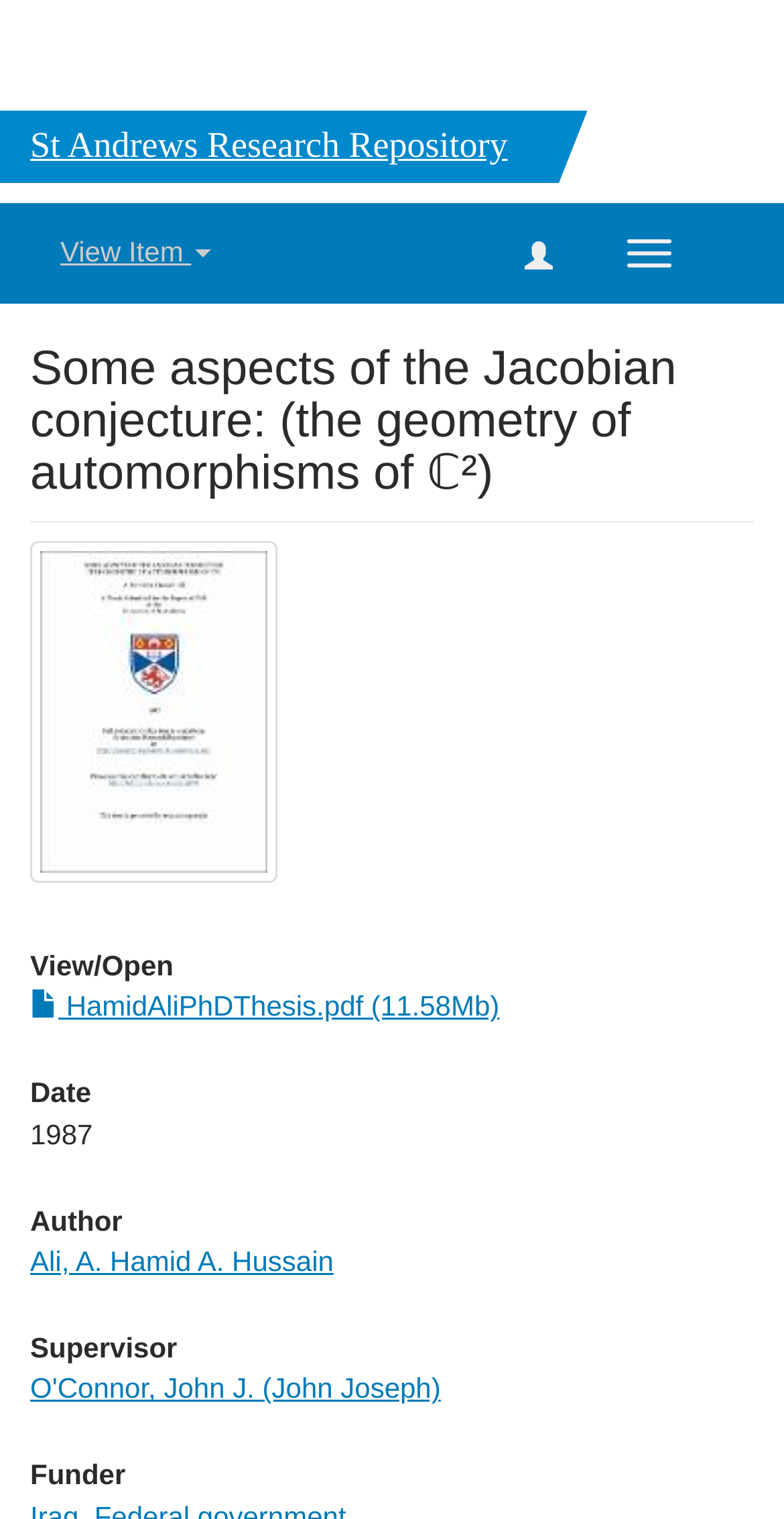Determine the bounding box for the described HTML element: "alt="Thumbnail"". Ensure the coordinates are four float numbers between 0 and 1 in the format [left, top, right, bottom].

[0.038, 0.356, 0.354, 0.581]